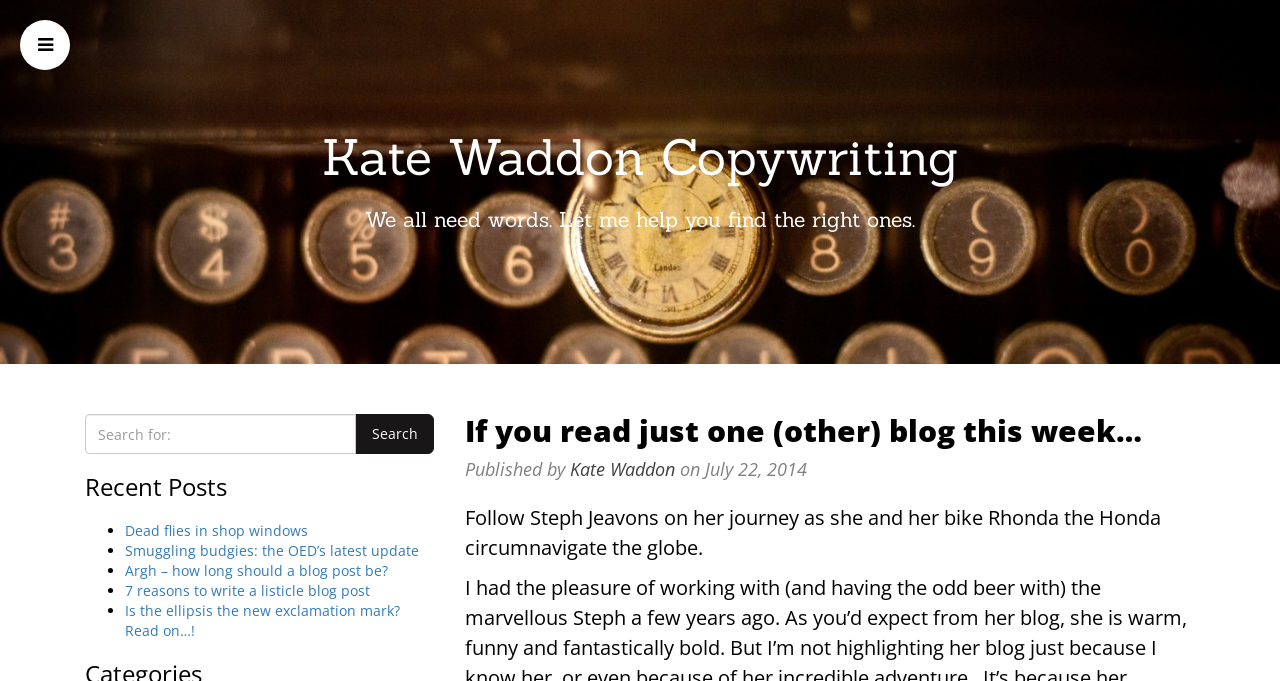Can you find the bounding box coordinates for the element to click on to achieve the instruction: "Read the blog post 'Dead flies in shop windows'"?

[0.098, 0.765, 0.241, 0.793]